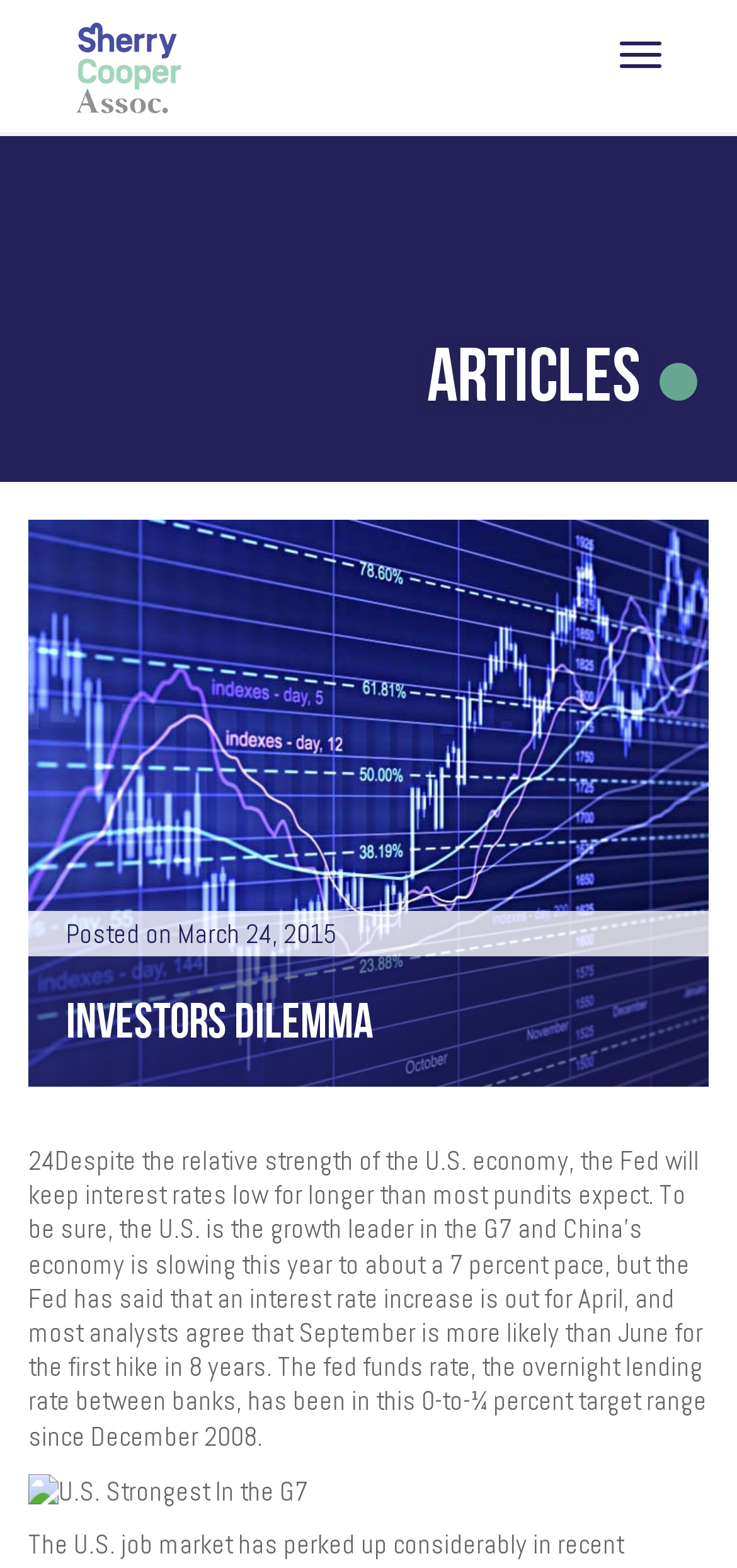Is there an image in the article?
Refer to the image and provide a detailed answer to the question.

I found an image in the article by looking at the image element with the description 'U.S. Strongest In the G7'.